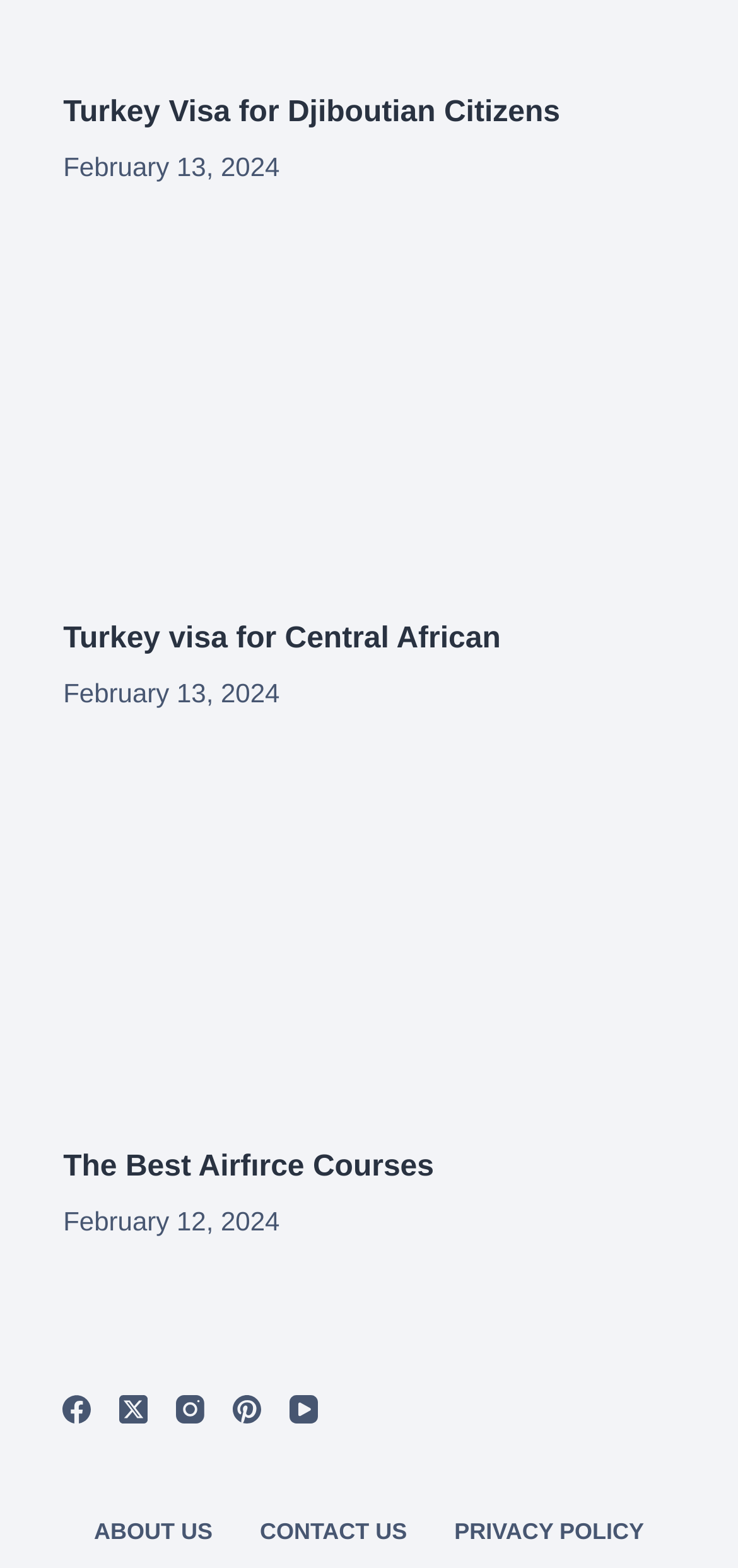Please determine the bounding box coordinates of the clickable area required to carry out the following instruction: "Go to ABOUT US page". The coordinates must be four float numbers between 0 and 1, represented as [left, top, right, bottom].

[0.095, 0.969, 0.32, 0.988]